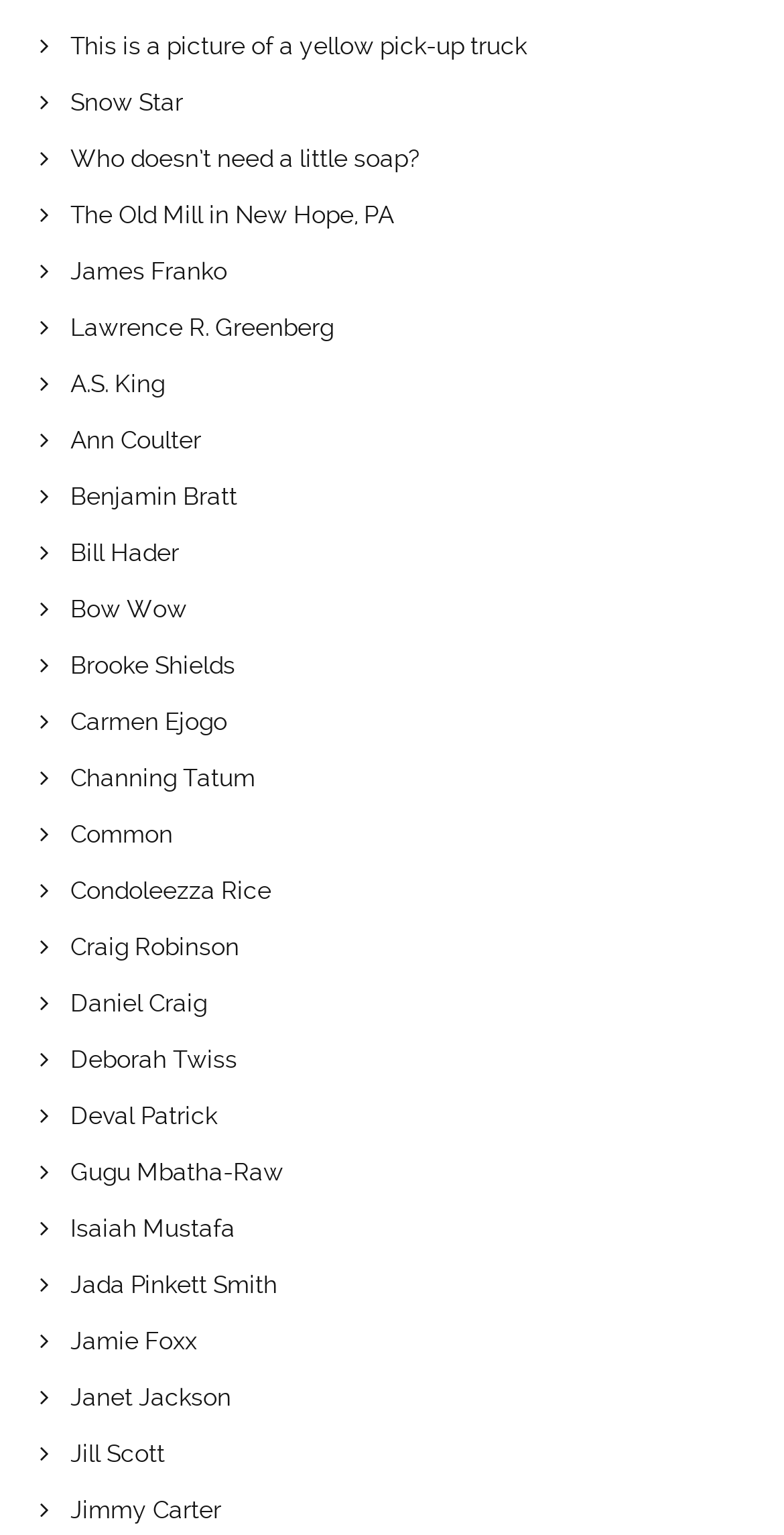Locate the bounding box coordinates of the clickable region to complete the following instruction: "Learn about A.S. King."

[0.09, 0.241, 0.21, 0.259]